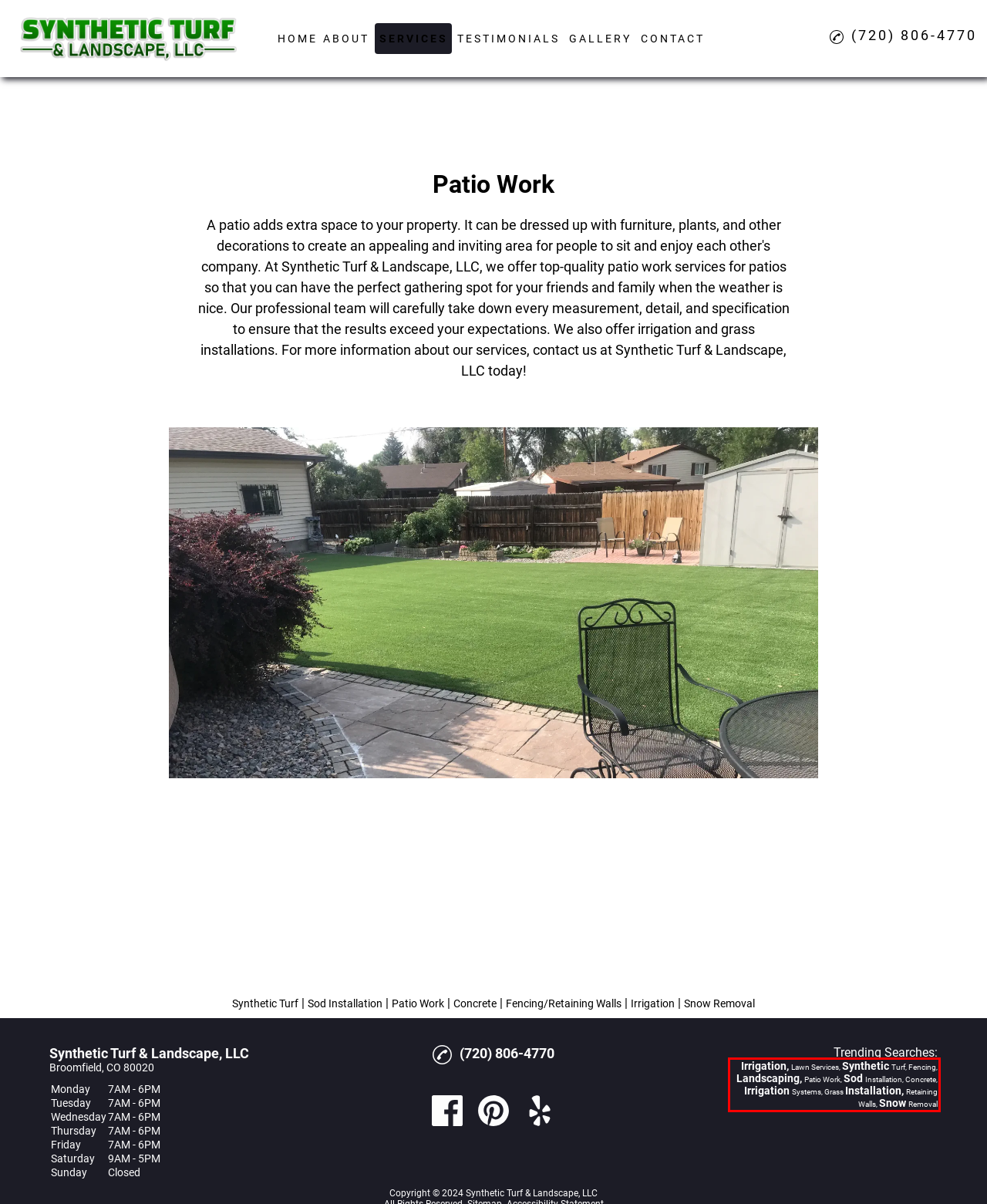Please extract the text content from the UI element enclosed by the red rectangle in the screenshot.

Irrigation, Lawn Services, Synthetic Turf, Fencing, Landscaping, Patio Work, Sod Installation, Concrete, Irrigation Systems, Grass Installation, Retaining Walls, Snow Removal